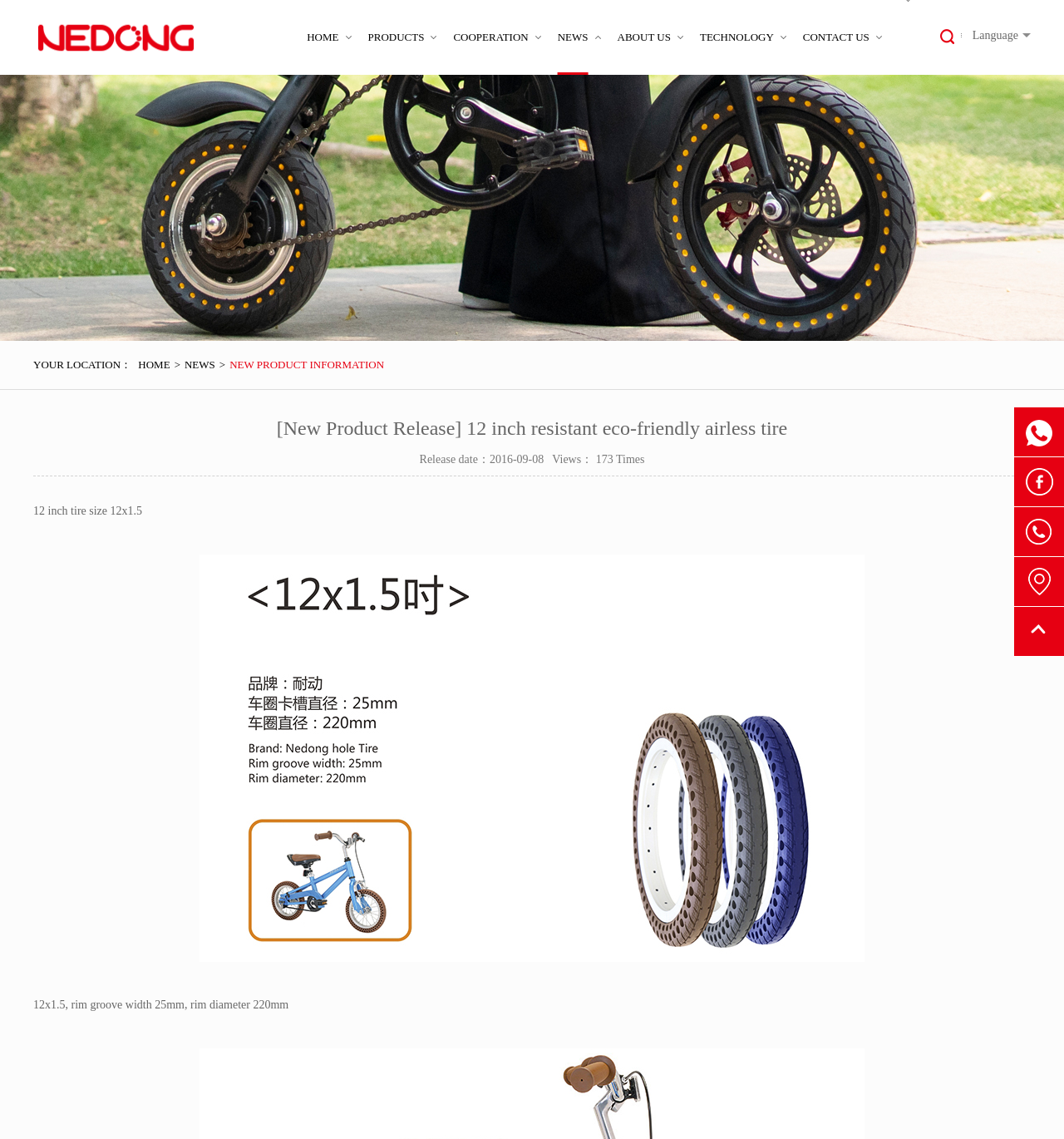What is the release date of the new product?
Please provide a single word or phrase answer based on the image.

2016-09-08